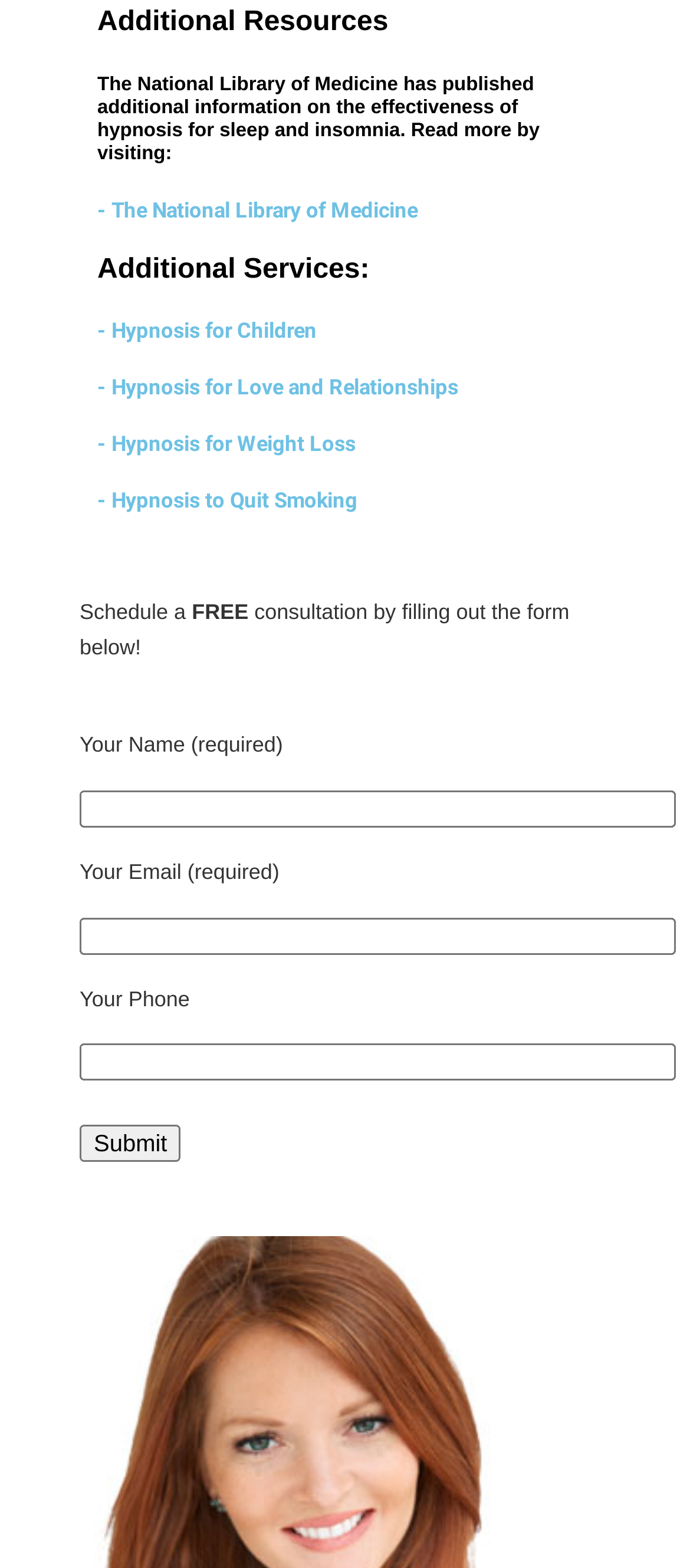Determine the coordinates of the bounding box that should be clicked to complete the instruction: "Click the link to learn more about hypnosis for sleep and insomnia". The coordinates should be represented by four float numbers between 0 and 1: [left, top, right, bottom].

[0.141, 0.126, 0.605, 0.142]